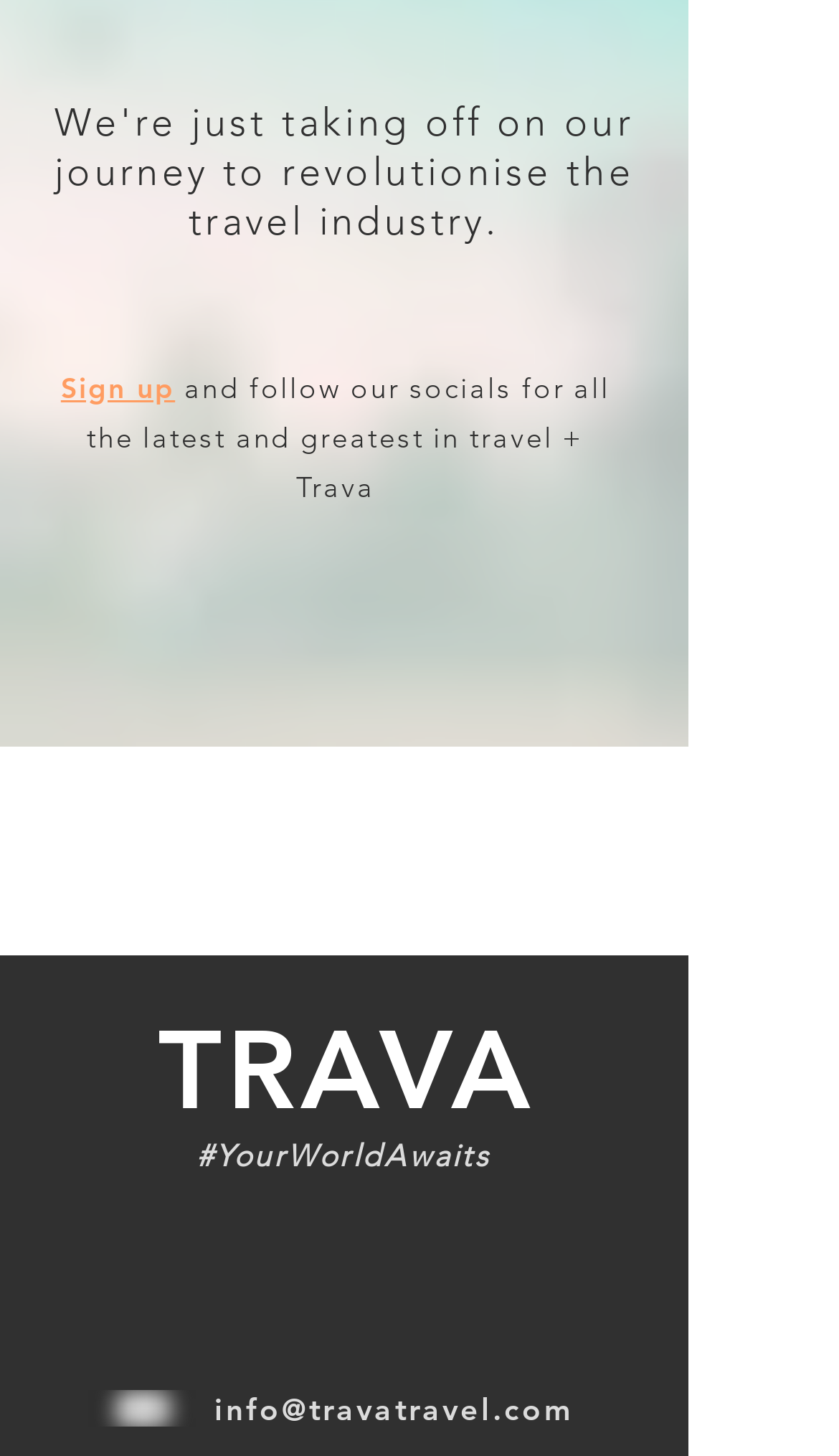Provide a one-word or short-phrase response to the question:
What is the color of the newsletter icon in the top section?

Yellow